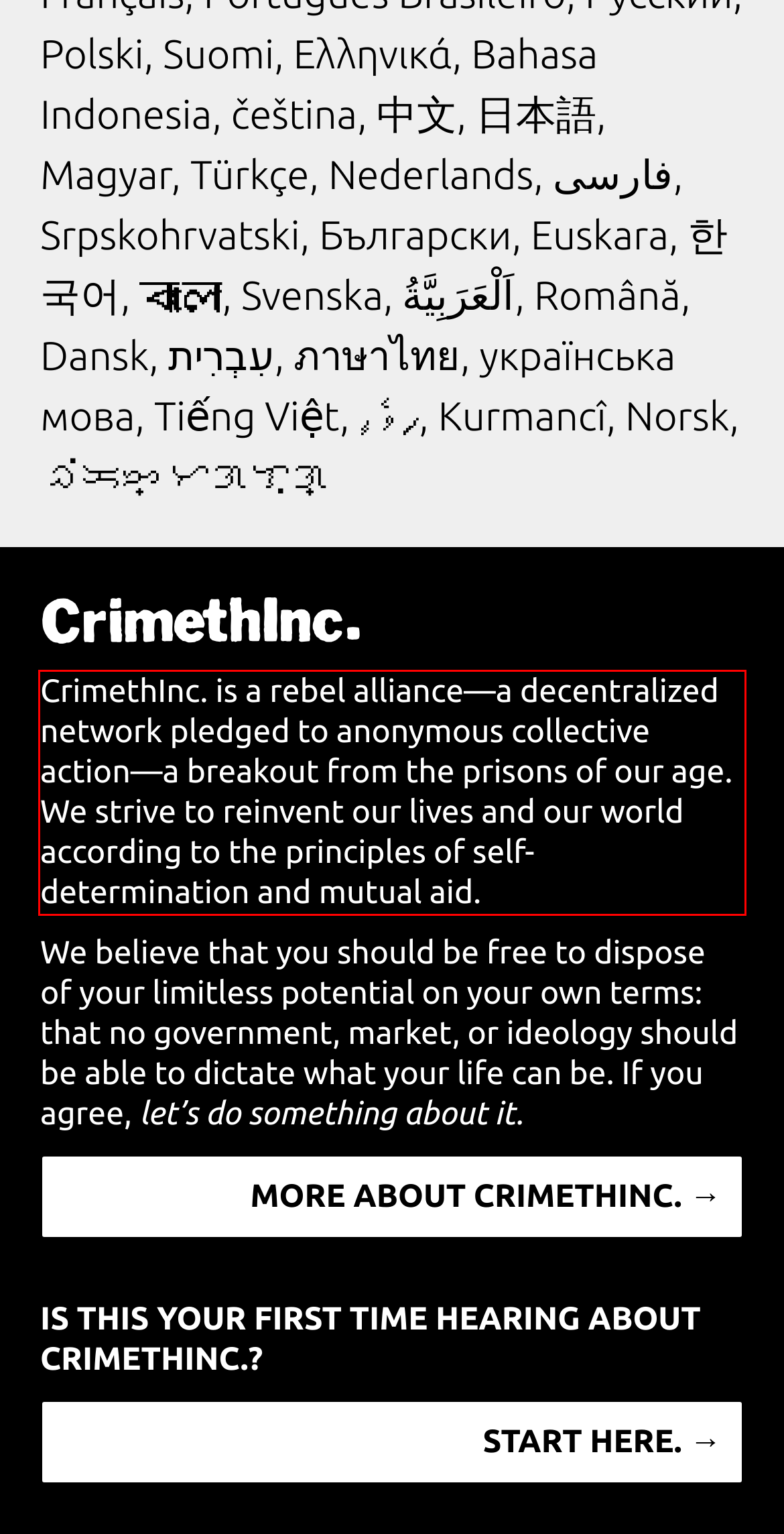You are provided with a screenshot of a webpage containing a red bounding box. Please extract the text enclosed by this red bounding box.

CrimethInc. is a rebel alliance—a decentralized network pledged to anonymous collective action—a breakout from the prisons of our age. We strive to reinvent our lives and our world according to the principles of self-determination and mutual aid.